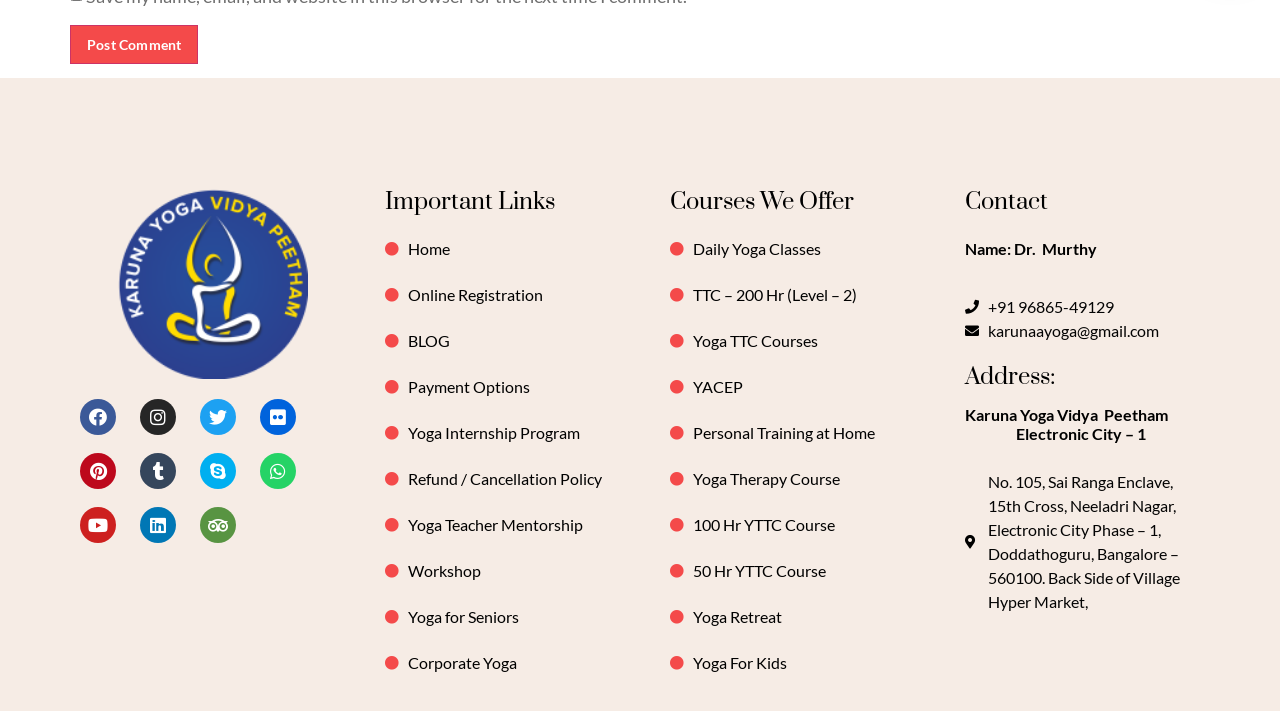Highlight the bounding box coordinates of the element you need to click to perform the following instruction: "Visit Facebook page."

[0.062, 0.561, 0.091, 0.612]